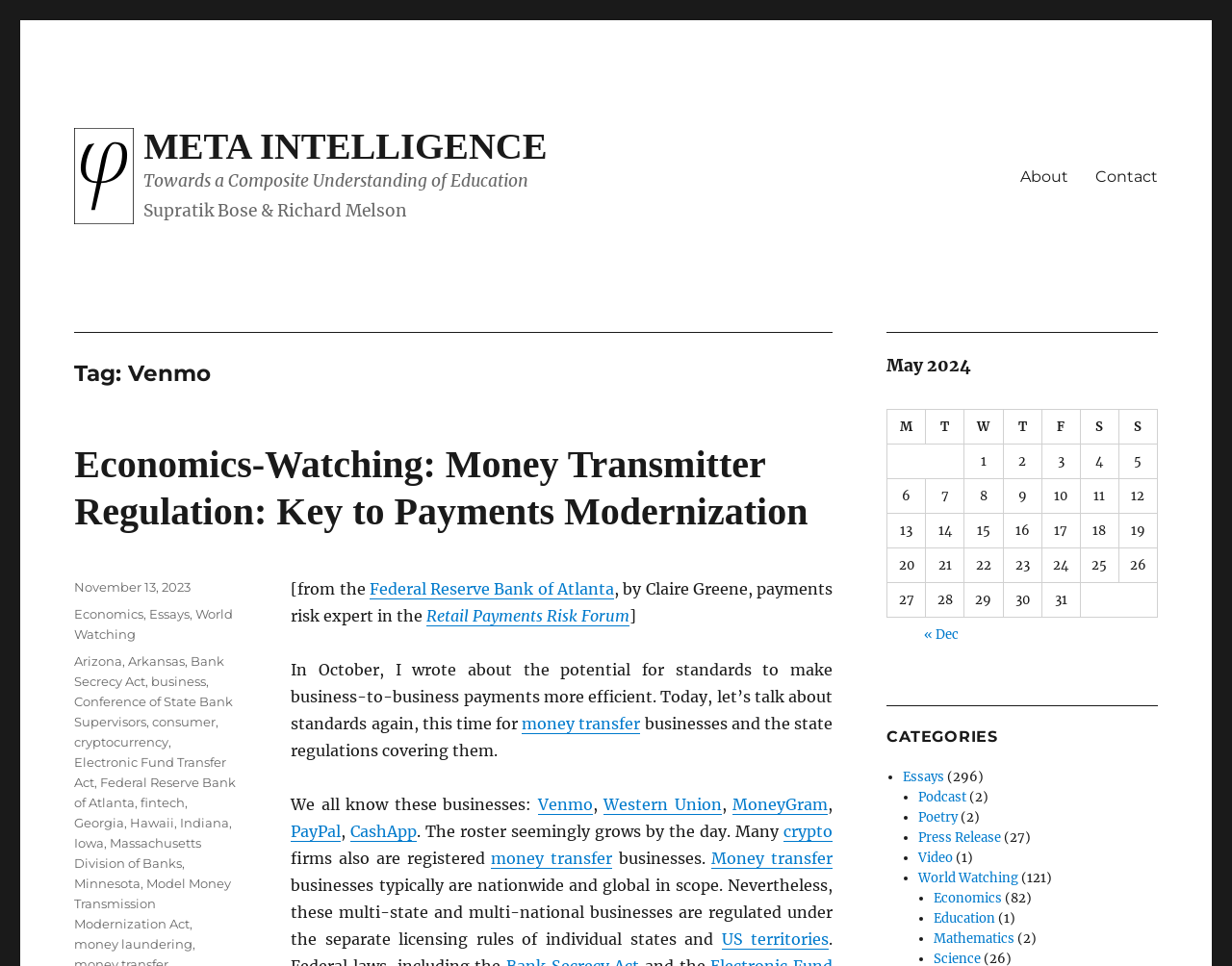Please specify the coordinates of the bounding box for the element that should be clicked to carry out this instruction: "Read the article 'Economics-Watching: Money Transmitter Regulation: Key to Payments Modernization'". The coordinates must be four float numbers between 0 and 1, formatted as [left, top, right, bottom].

[0.06, 0.456, 0.676, 0.554]